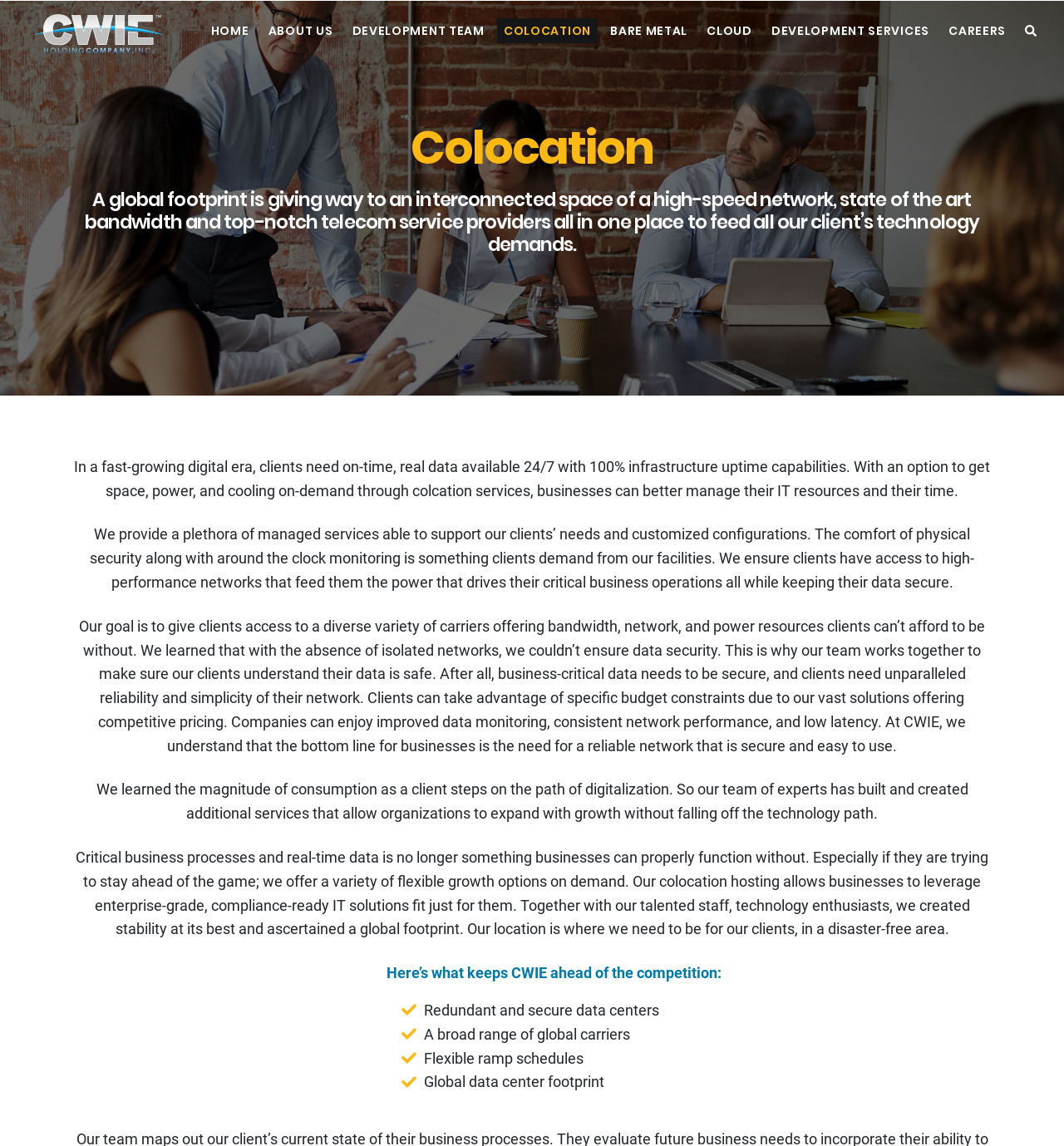Point out the bounding box coordinates of the section to click in order to follow this instruction: "Explore DEVELOPMENT SERVICES".

[0.719, 0.016, 0.88, 0.038]